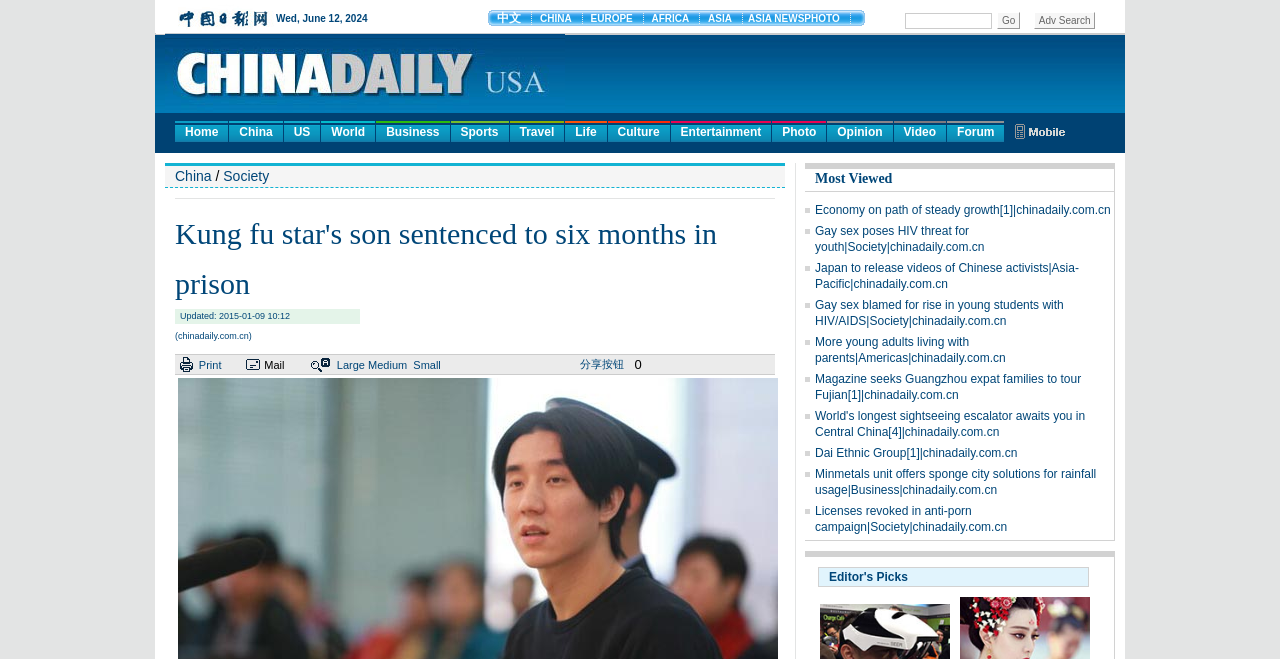Identify the bounding box coordinates for the UI element described as follows: "Licenses revoked in anti-porn campaign|Society|chinadaily.com.cn". Ensure the coordinates are four float numbers between 0 and 1, formatted as [left, top, right, bottom].

[0.637, 0.765, 0.787, 0.81]